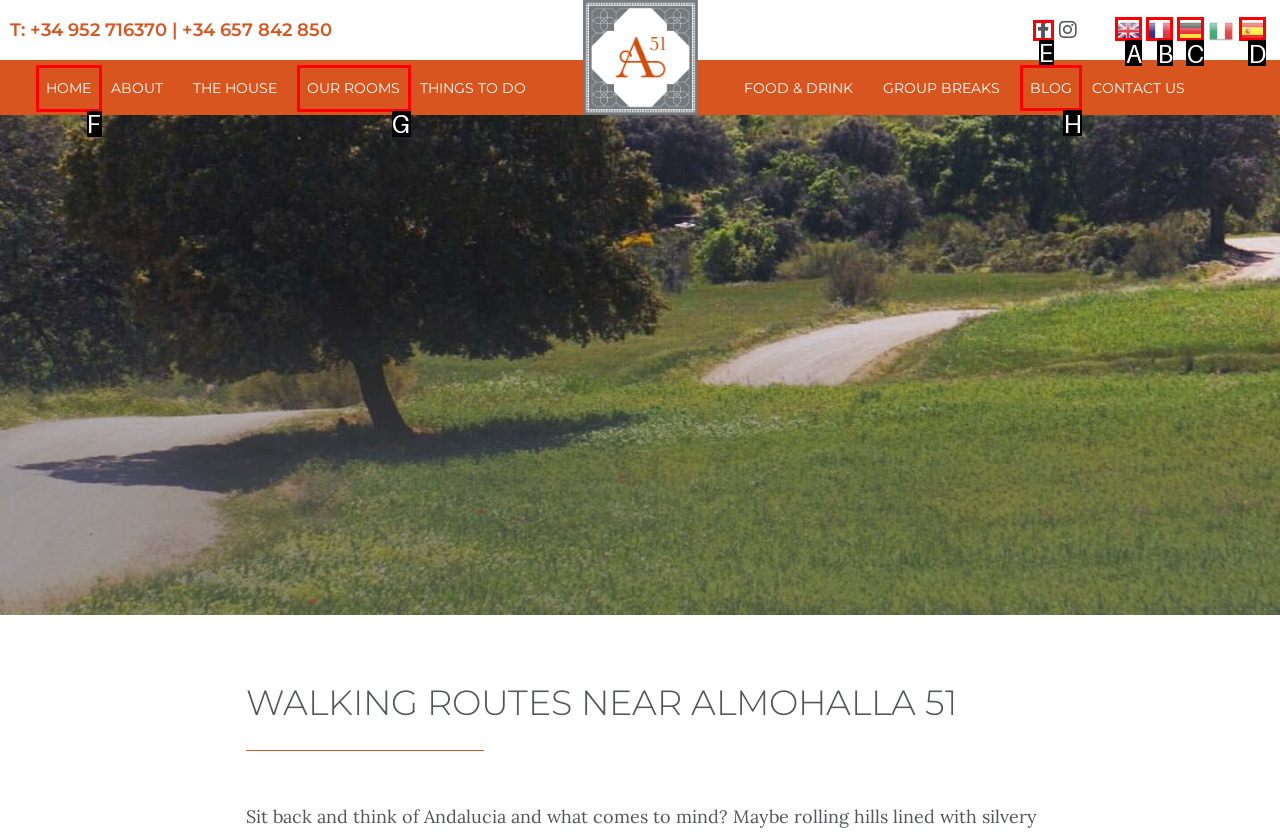Decide which HTML element to click to complete the task: Read the blog Provide the letter of the appropriate option.

H